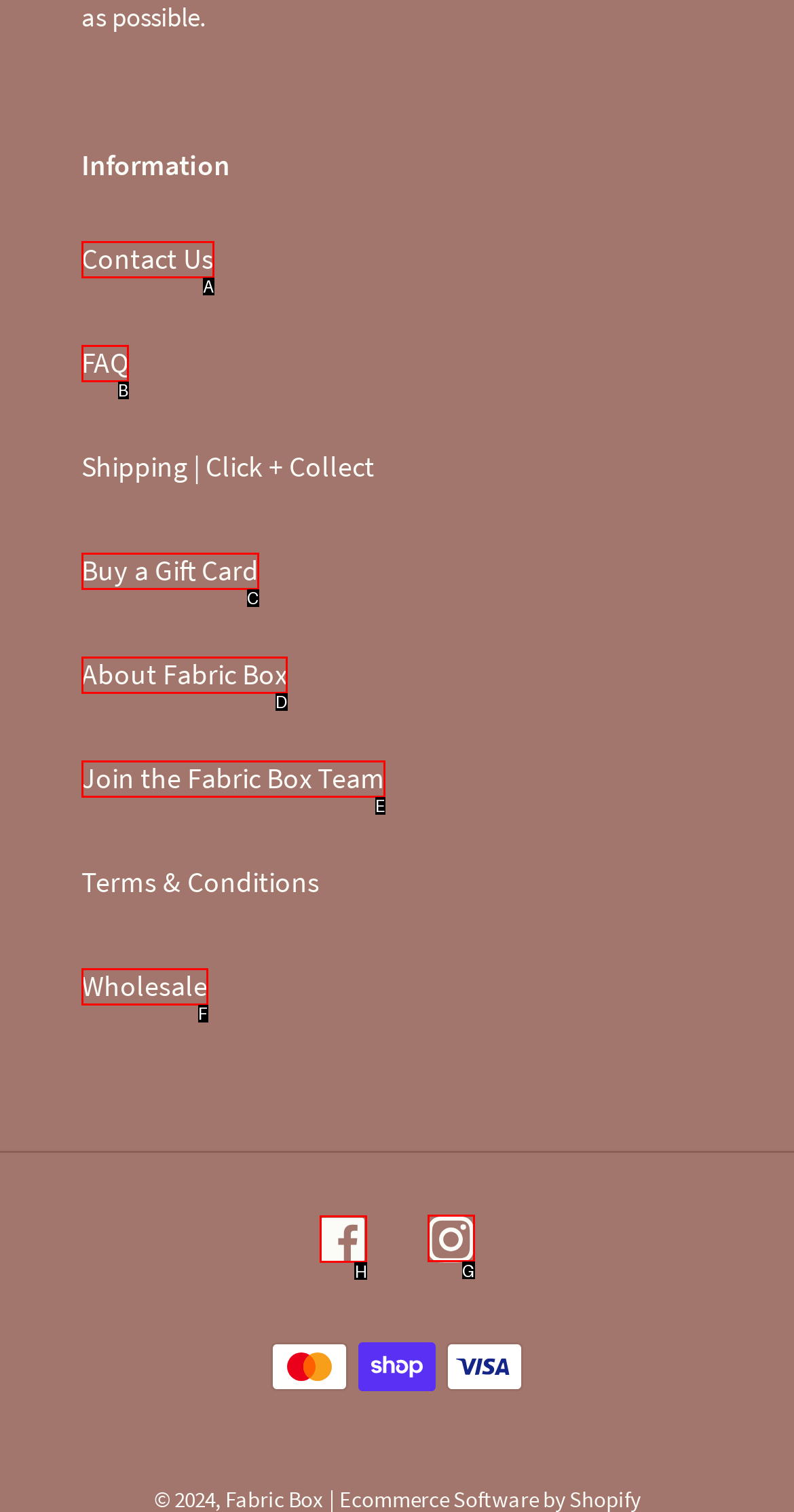Indicate the HTML element that should be clicked to perform the task: Follow Fabric Box on Facebook Reply with the letter corresponding to the chosen option.

H